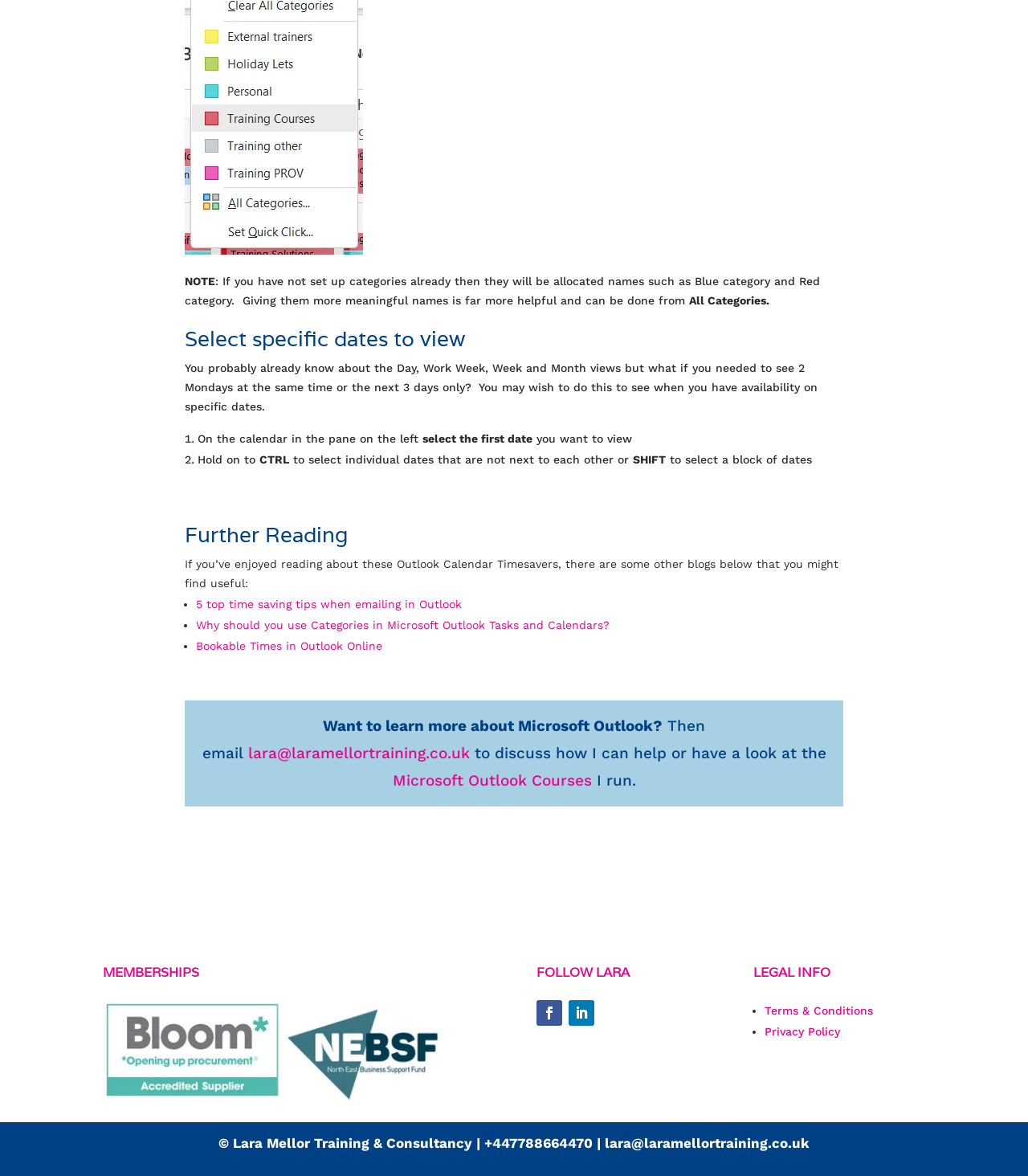Identify the bounding box for the UI element specified in this description: "Bookable Times in Outlook Online". The coordinates must be four float numbers between 0 and 1, formatted as [left, top, right, bottom].

[0.191, 0.543, 0.372, 0.554]